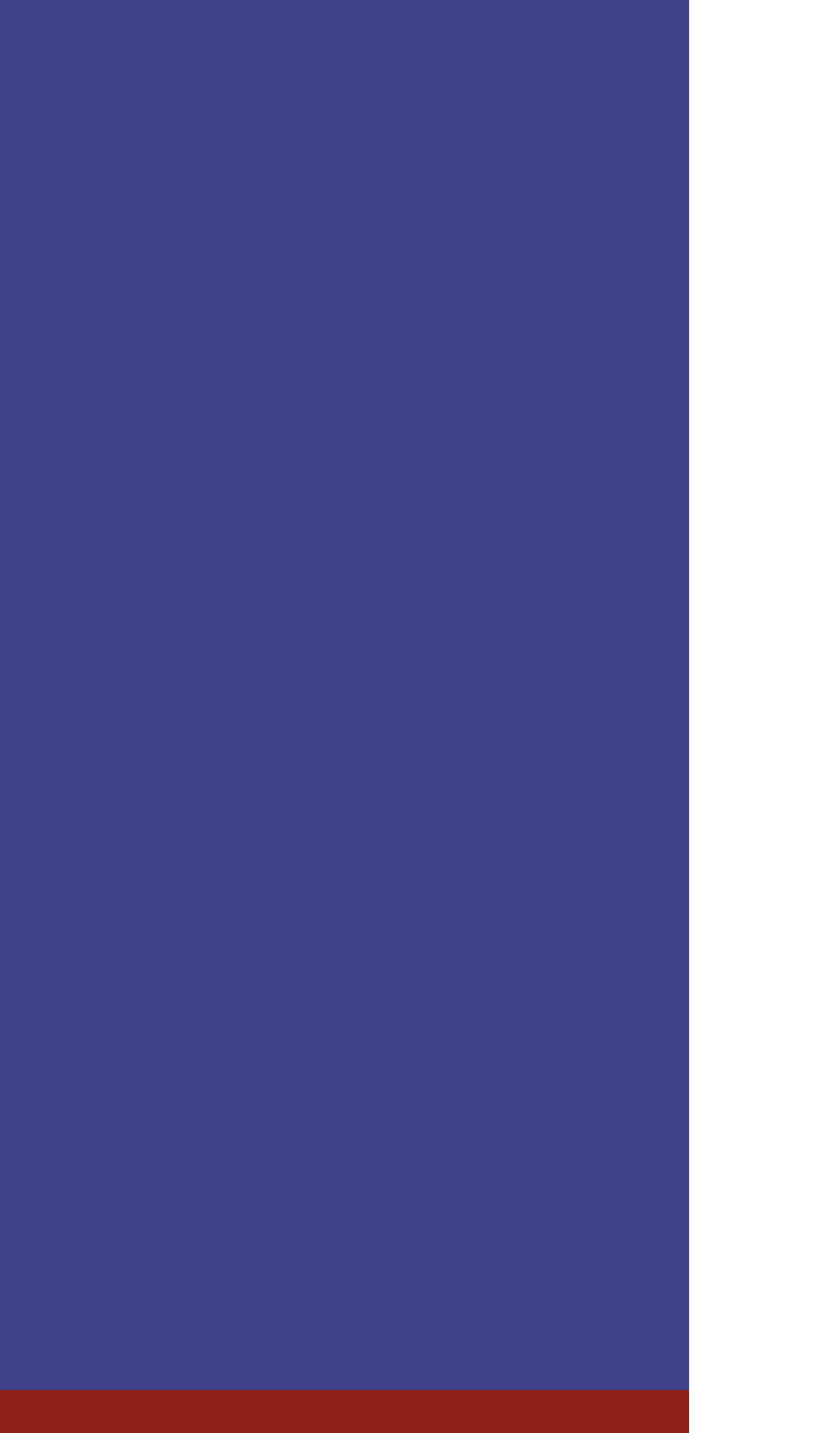What are the working hours on Sunday?
Your answer should be a single word or phrase derived from the screenshot.

8am - 5pm